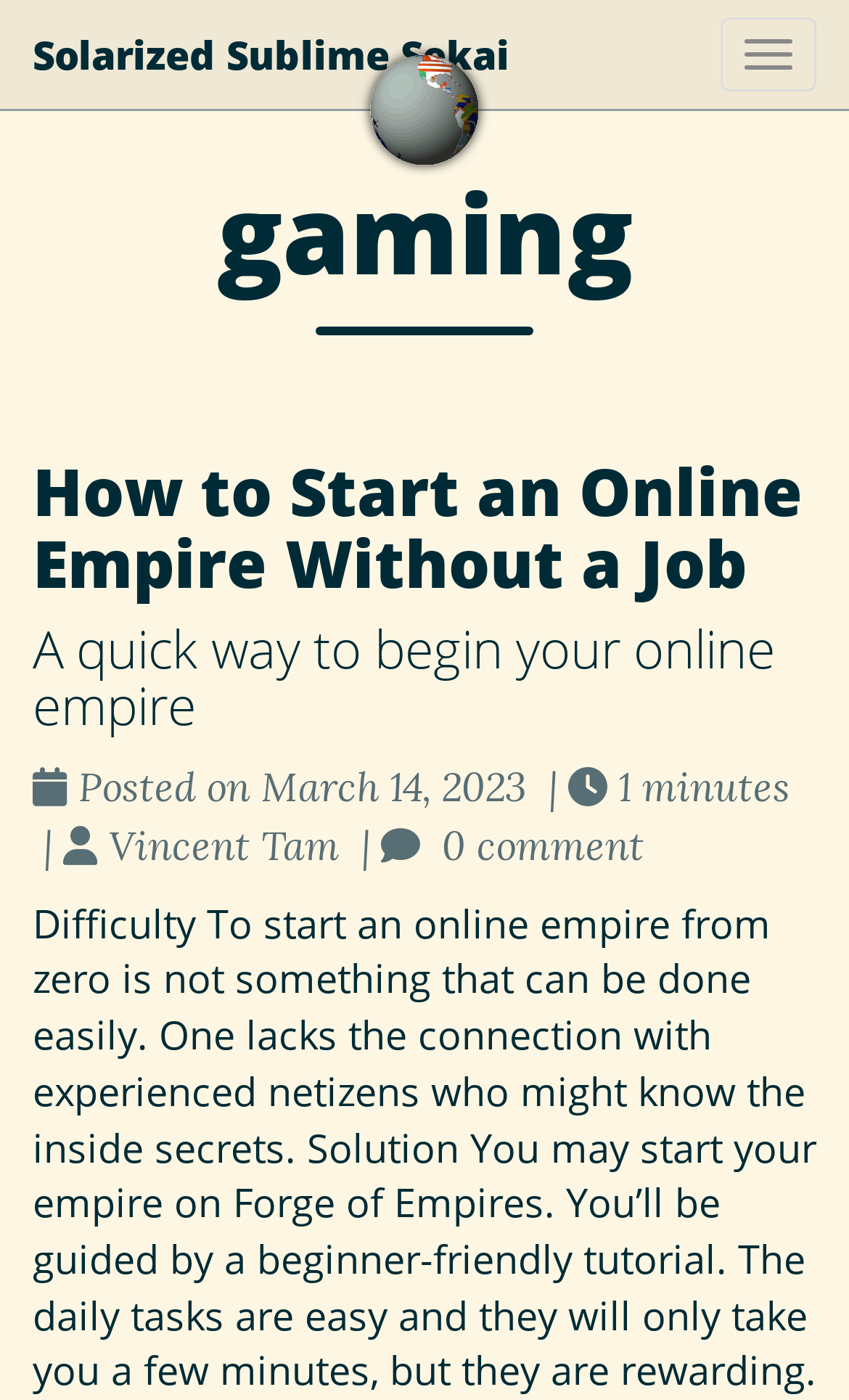When was the first article posted?
Please provide a single word or phrase as your answer based on the screenshot.

March 14, 2023